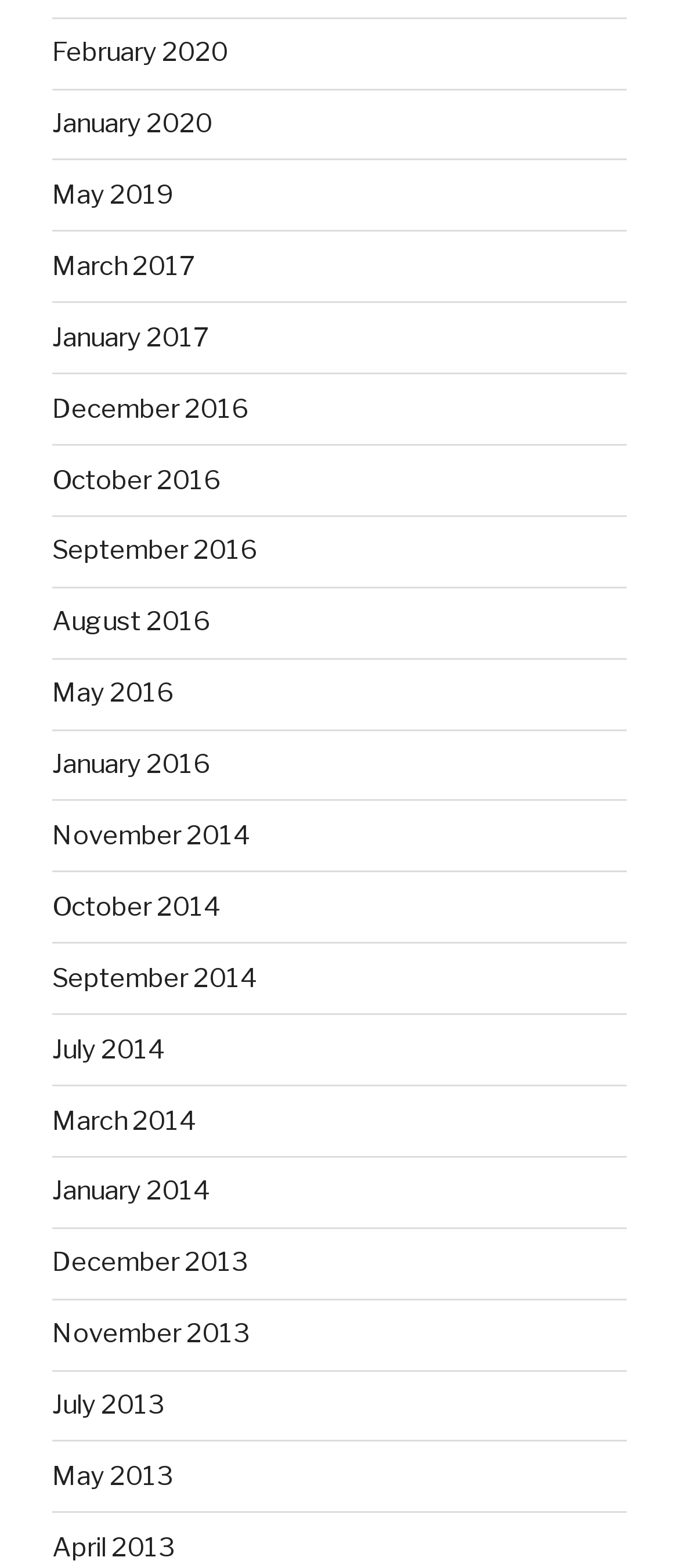Identify the bounding box coordinates for the element that needs to be clicked to fulfill this instruction: "view May 2013". Provide the coordinates in the format of four float numbers between 0 and 1: [left, top, right, bottom].

[0.077, 0.932, 0.254, 0.952]